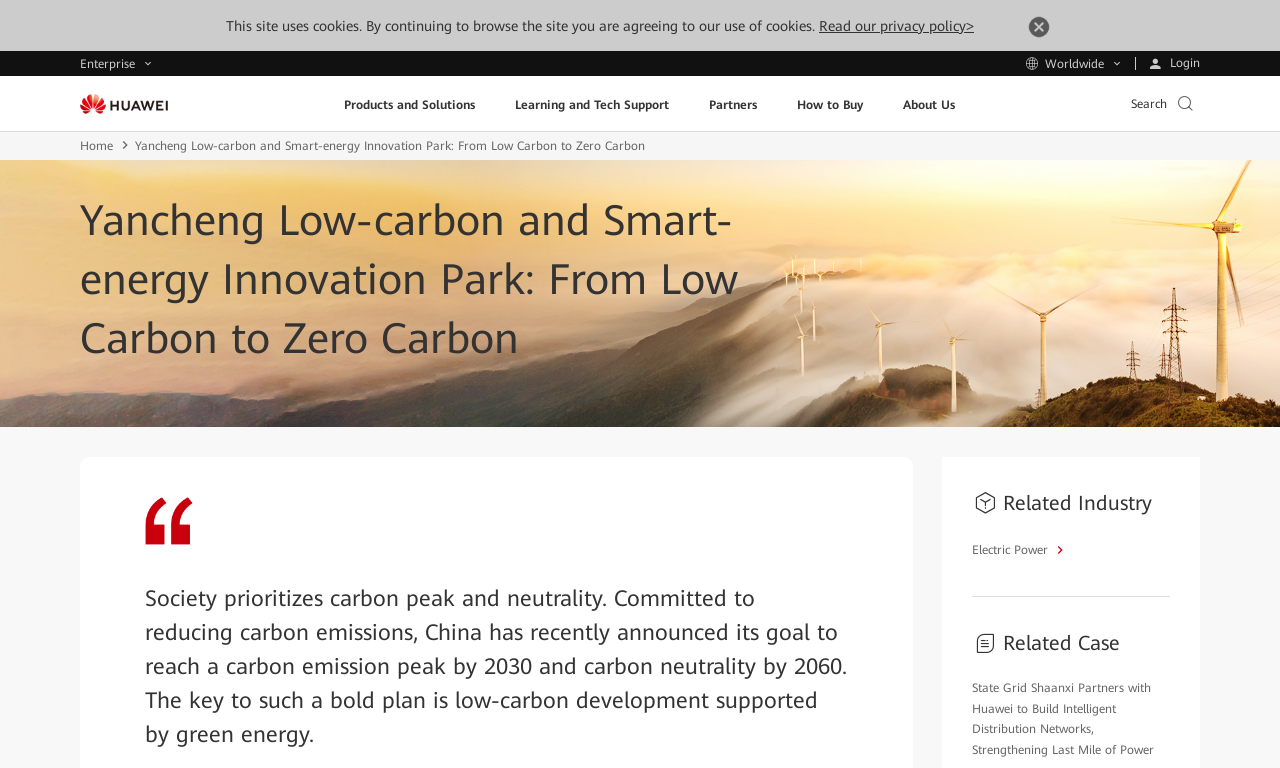Use a single word or phrase to answer the question:
What is the goal of China's carbon emission plan?

Carbon neutrality by 2060